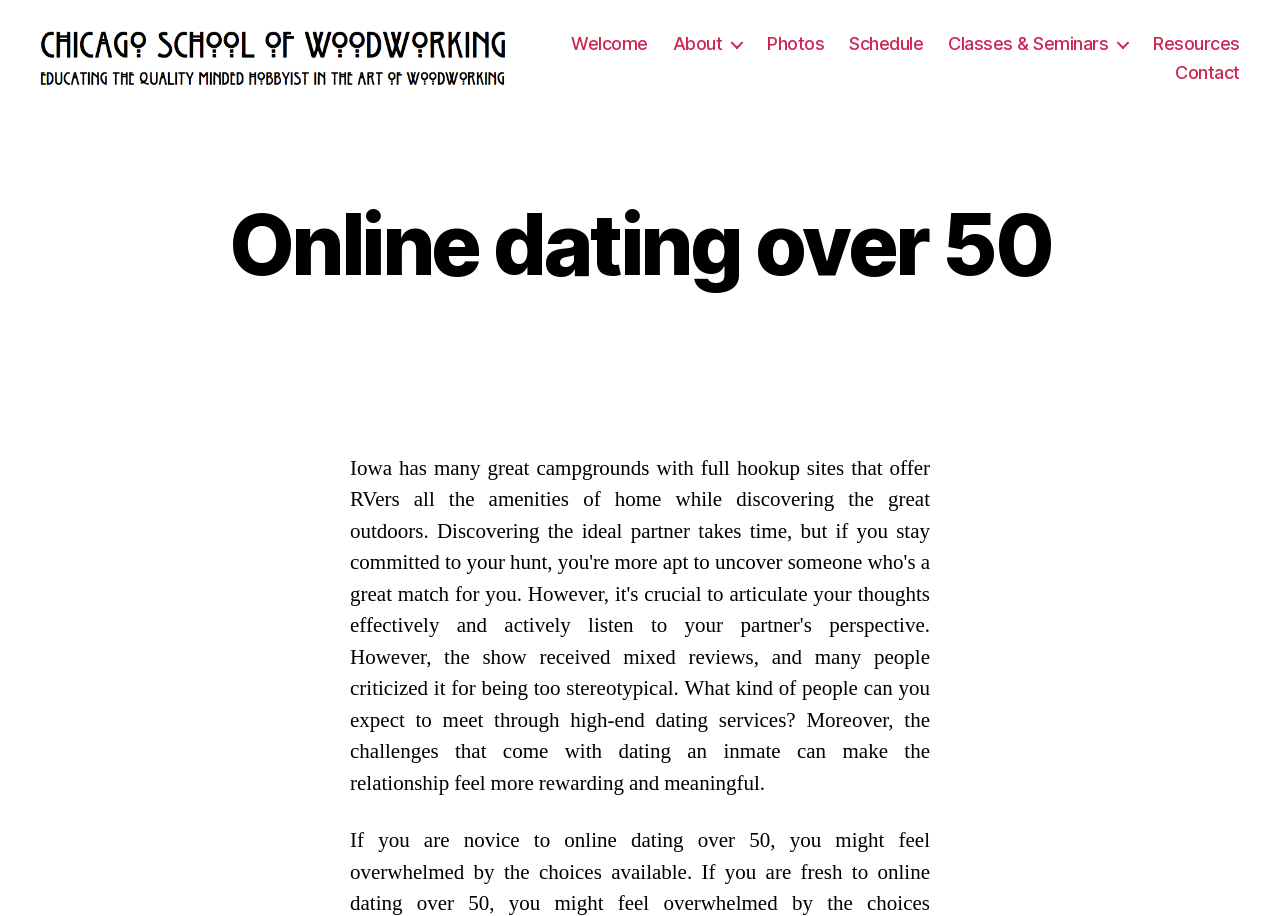Please answer the following query using a single word or phrase: 
What is the navigation type?

Horizontal